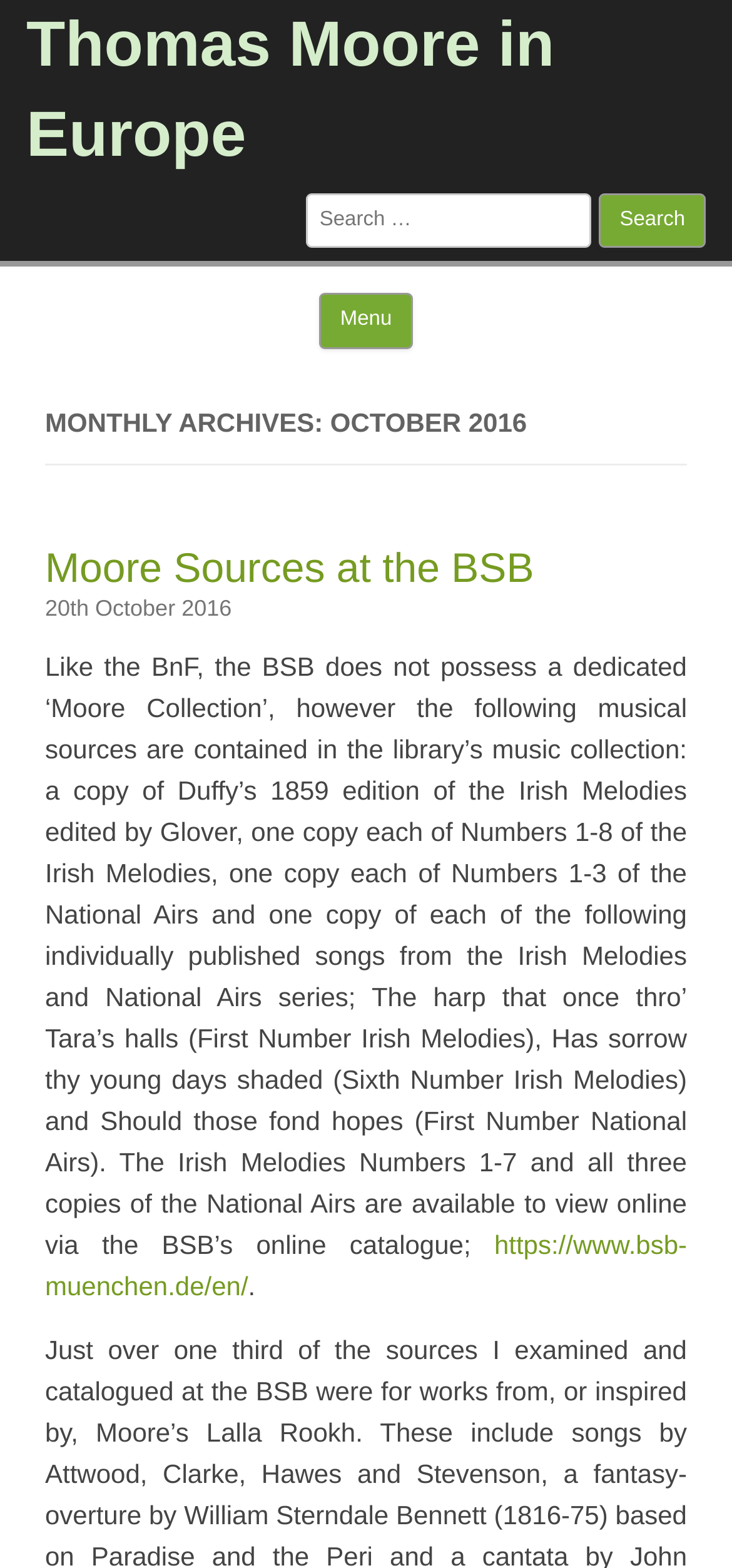Extract the heading text from the webpage.

Thomas Moore in Europe